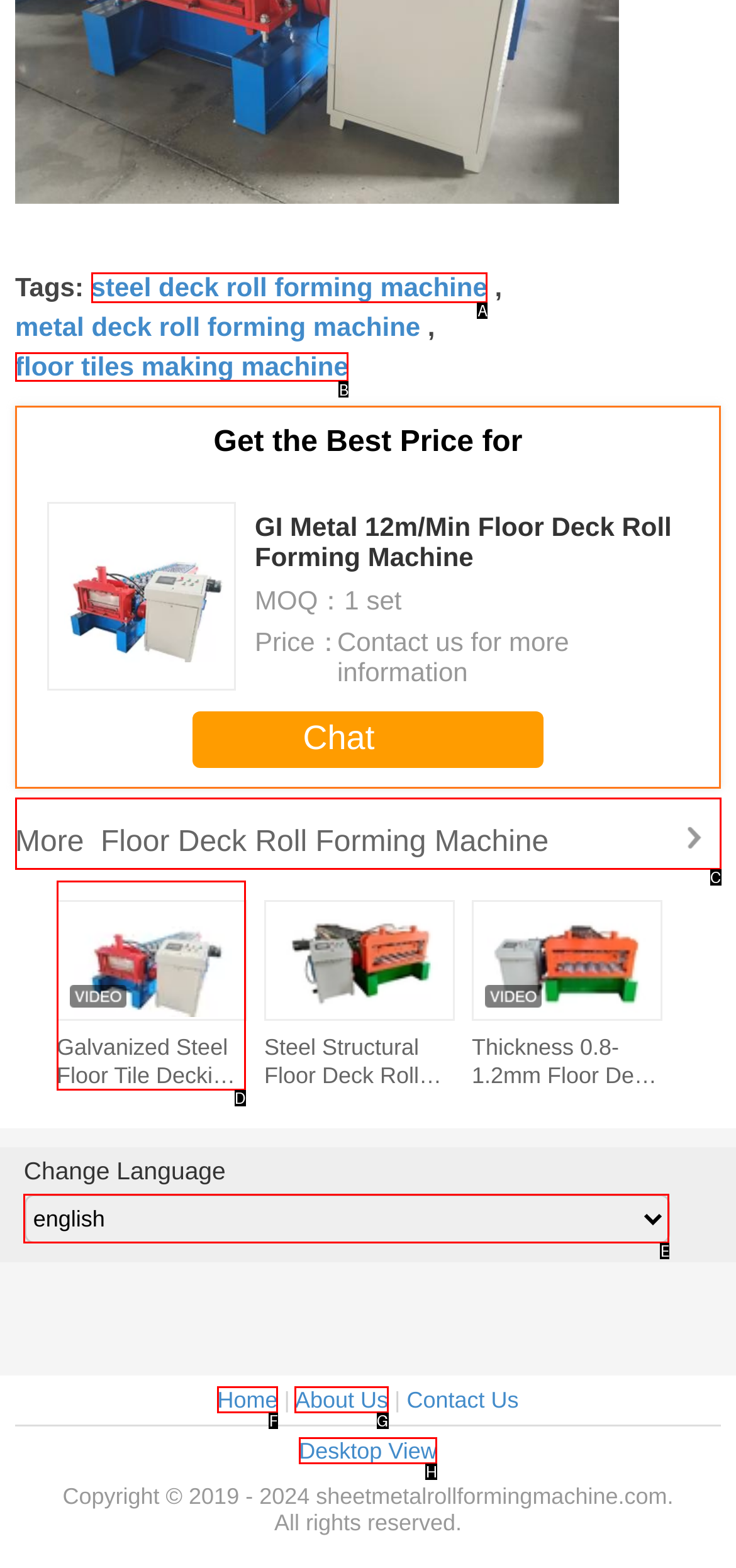Specify which UI element should be clicked to accomplish the task: Click on the 'steel deck roll forming machine' link. Answer with the letter of the correct choice.

A